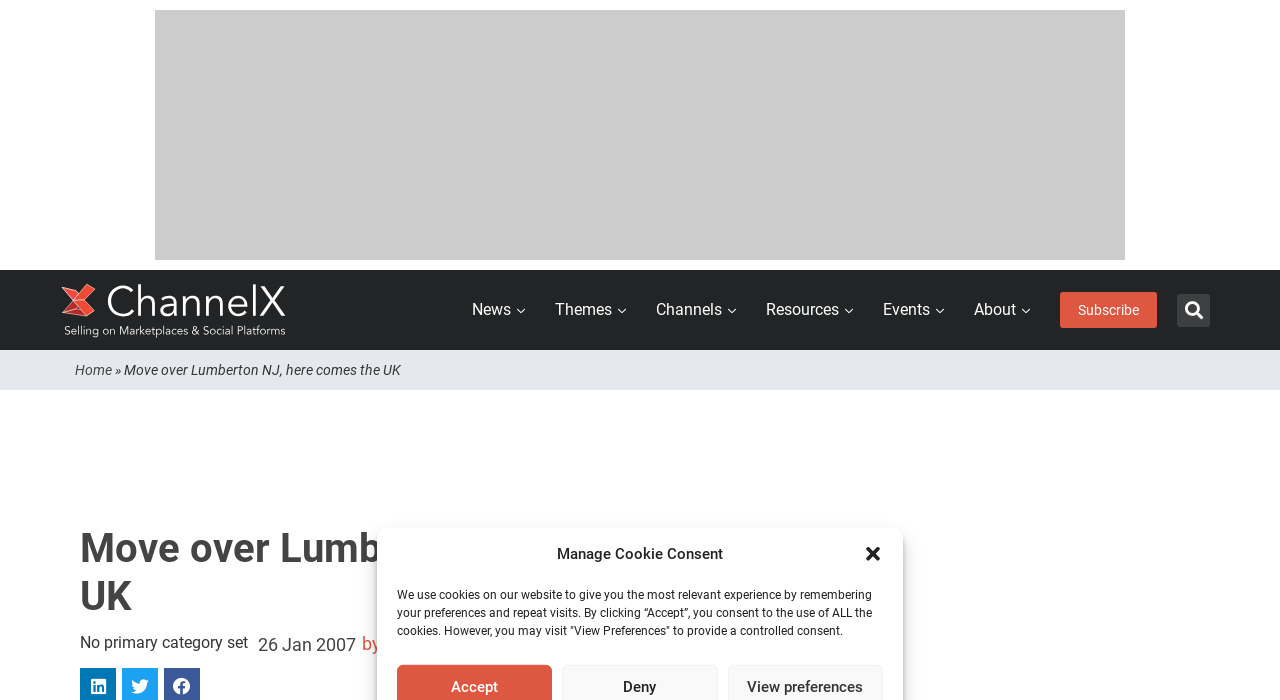How many menu items are there in the top navigation bar?
Using the image provided, answer with just one word or phrase.

7